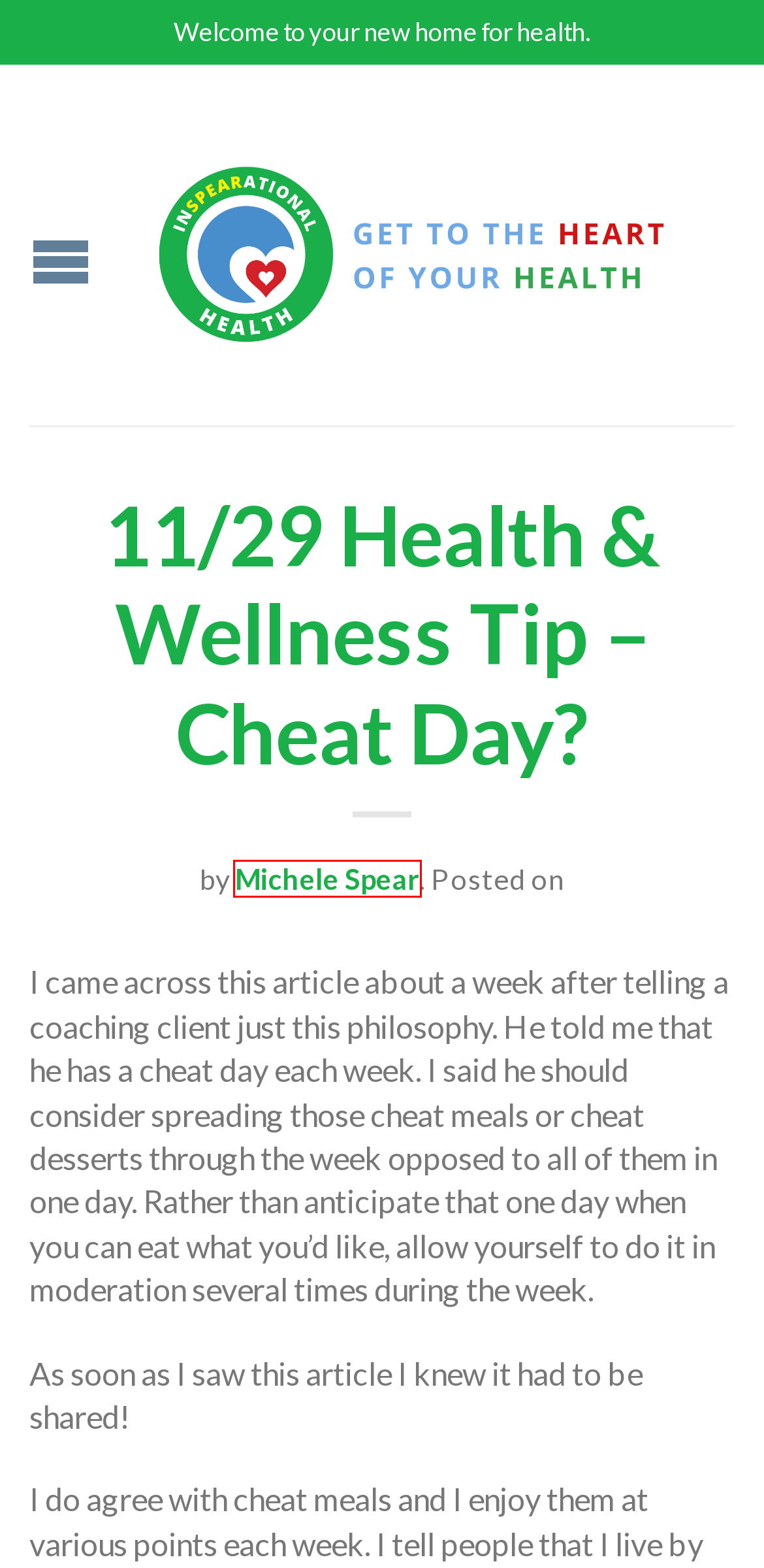View the screenshot of the webpage containing a red bounding box around a UI element. Select the most fitting webpage description for the new page shown after the element in the red bounding box is clicked. Here are the candidates:
A. Blog | InSpearational Health | Encourage, Educate, Explore
B. Email Sign-up | InSpearational Health
C. 12/13 Health & Wellness Tip – A New Holiday Recipe? | InSpearational Health
D. Michele Spear | InSpearational Health
E. 11/22 Health & Wellness Tip – Holiday Food Shopping | InSpearational Health
F. Food / Diet | InSpearational Health
G. Weekly Health & Wellness Tip | InSpearational Health
H. InSpearational Health | Encourage, Educate, Explore

D